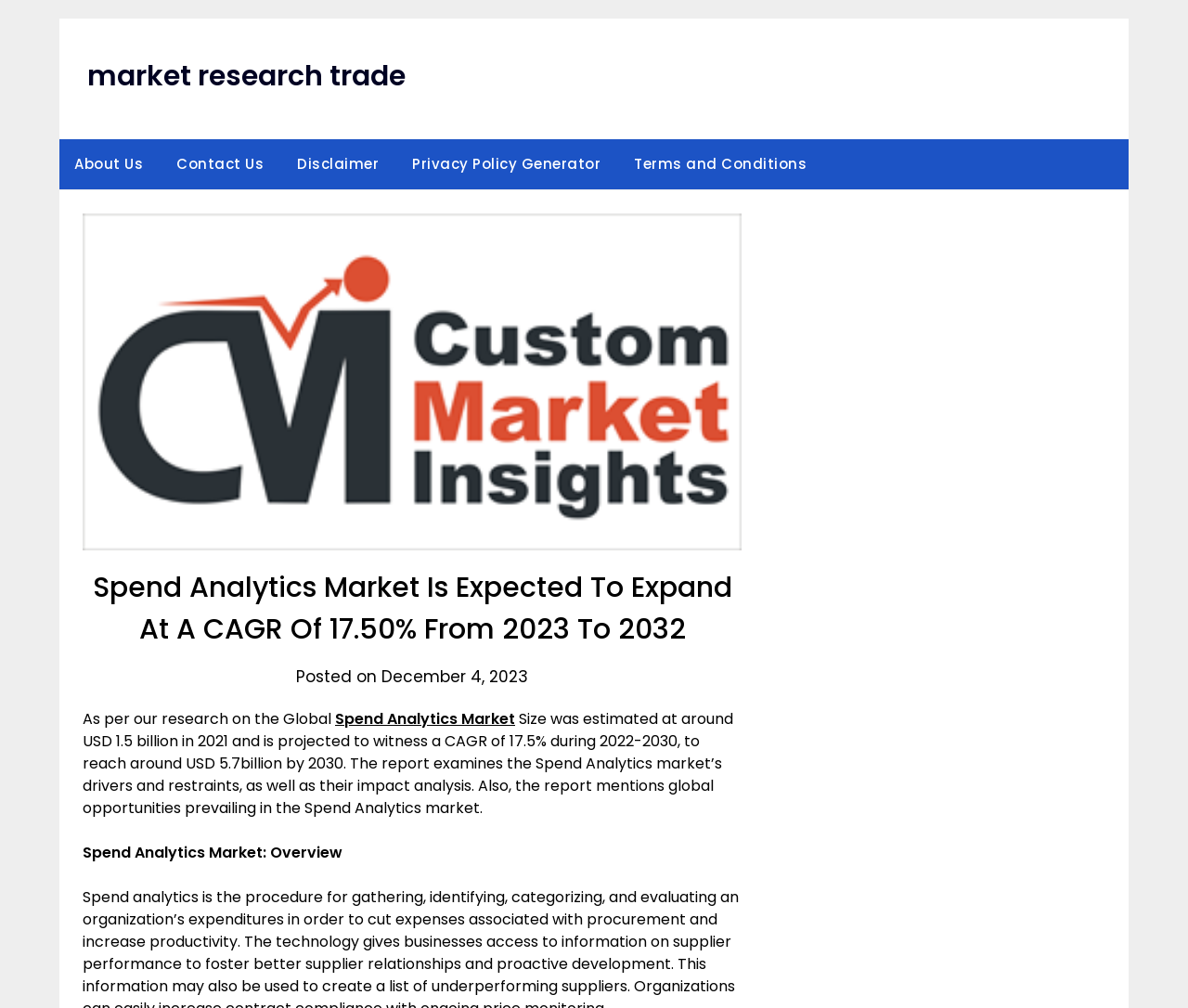Kindly respond to the following question with a single word or a brief phrase: 
What is the estimated size of the Global Spend Analytics Market in 2021?

USD 1.5 billion